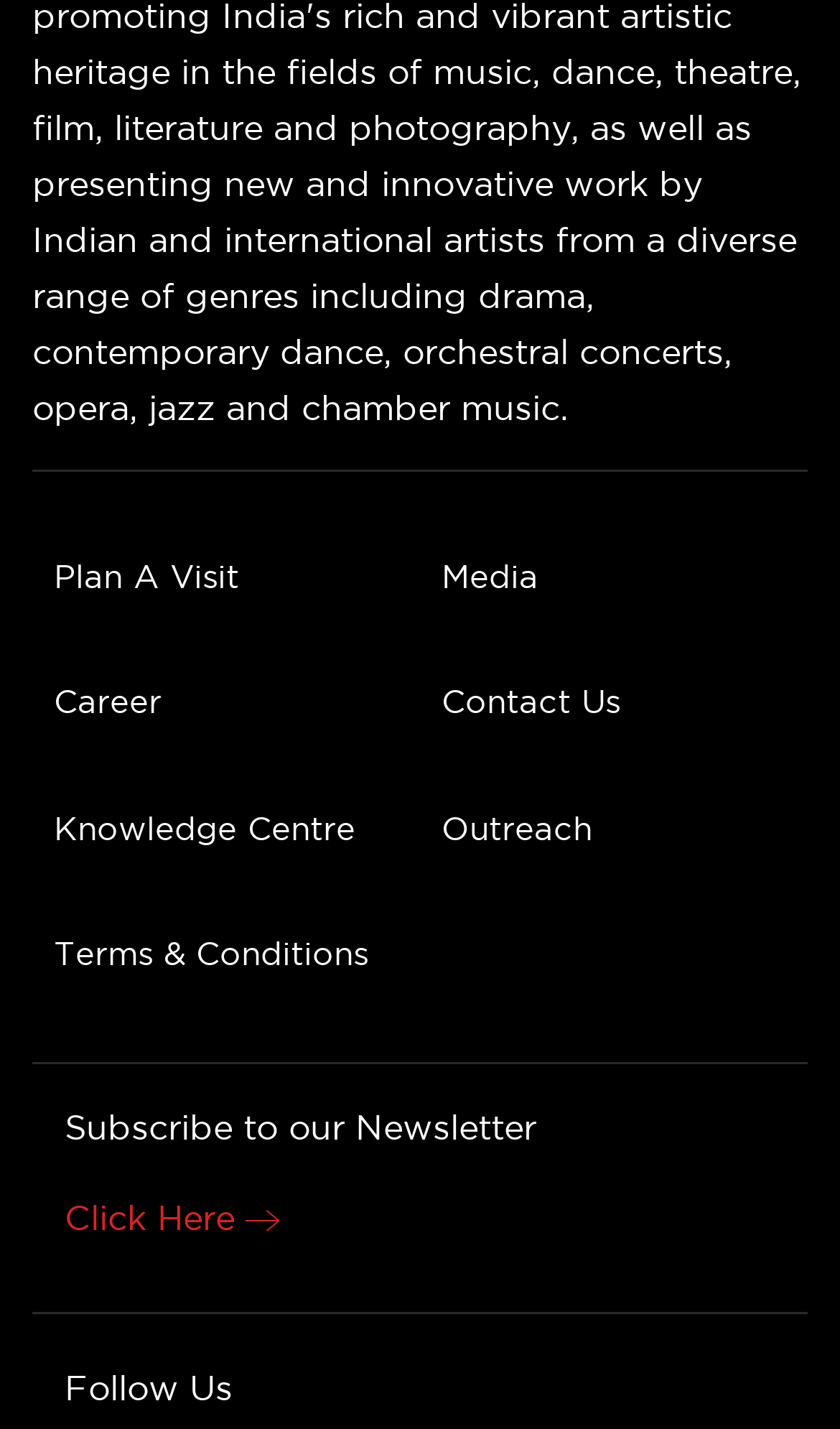Answer the question below using just one word or a short phrase: 
What is the first link on the top left?

Plan A Visit